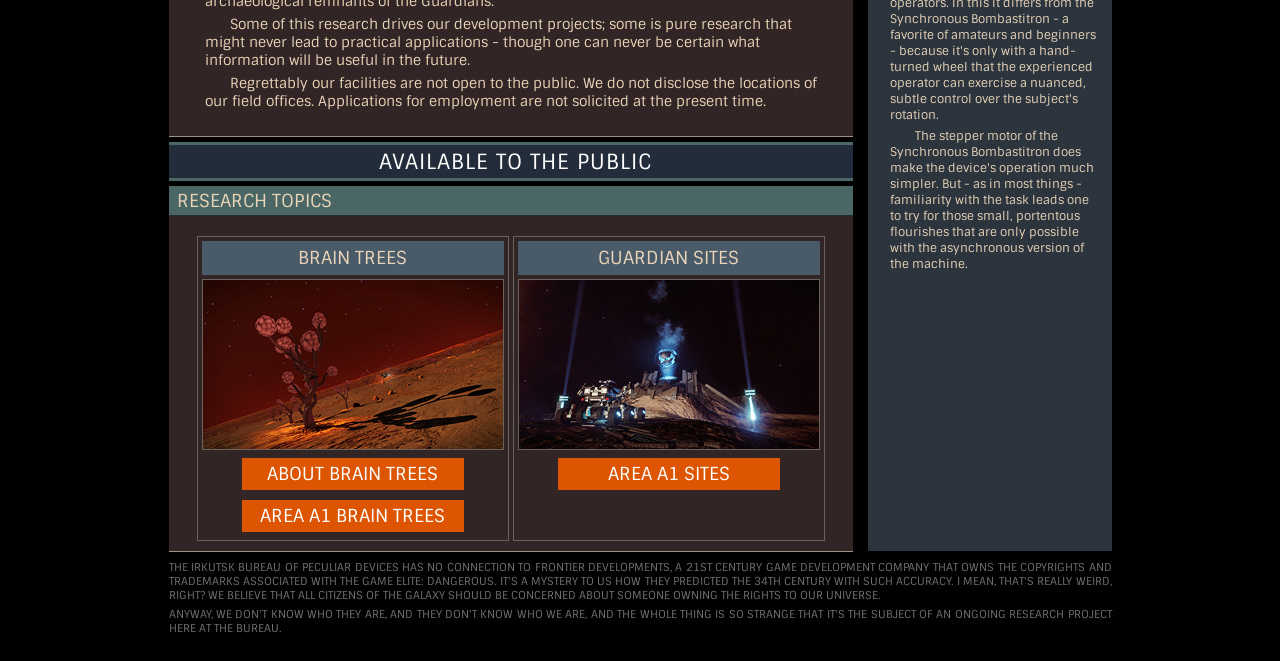Please determine the bounding box coordinates for the UI element described here. Use the format (top-left x, top-left y, bottom-right x, bottom-right y) with values bounded between 0 and 1: parent_node: BRAIN TREES

[0.157, 0.66, 0.393, 0.685]